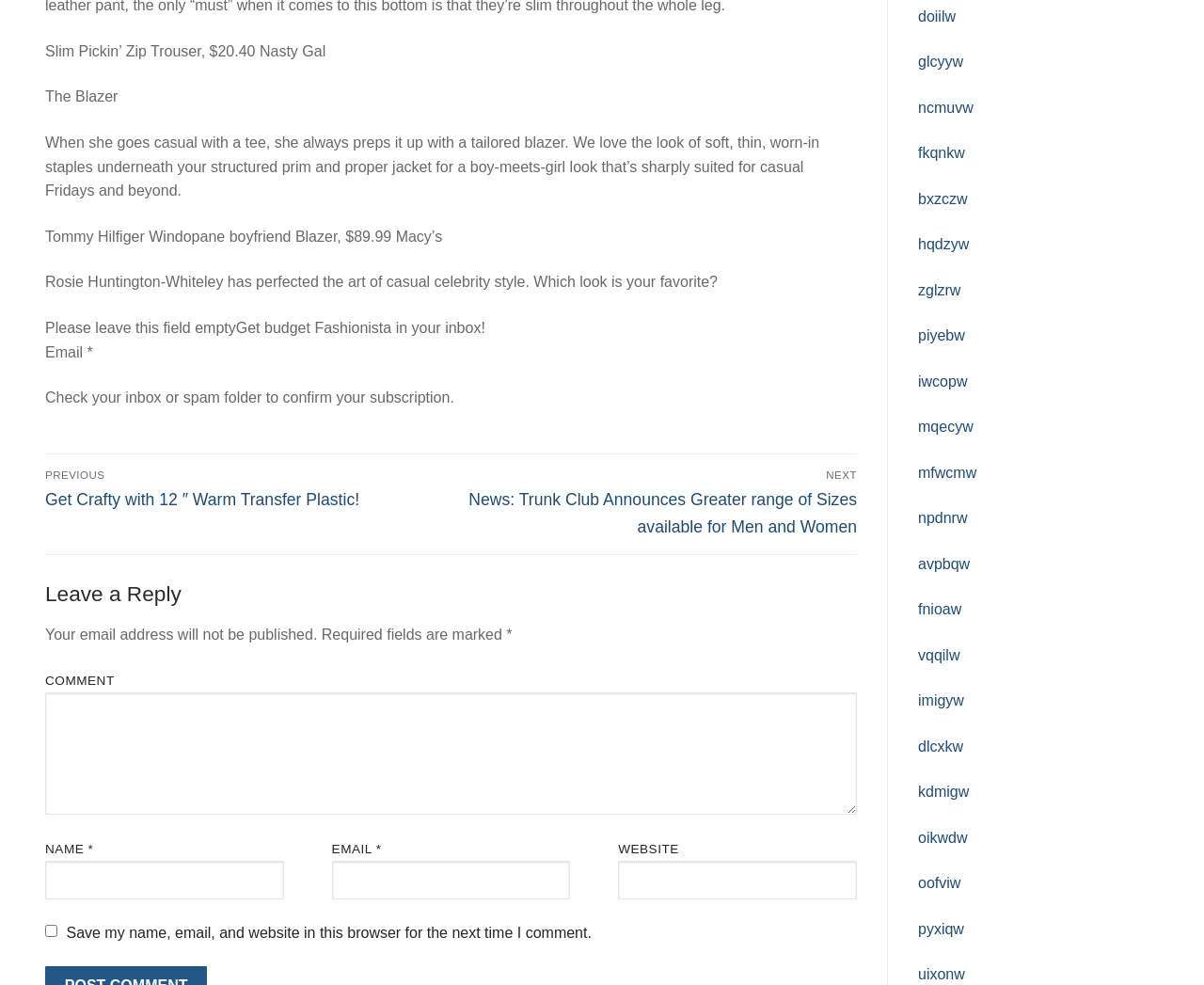Identify the bounding box coordinates of the section to be clicked to complete the task described by the following instruction: "Leave a comment". The coordinates should be four float numbers between 0 and 1, formatted as [left, top, right, bottom].

[0.038, 0.703, 0.712, 0.827]